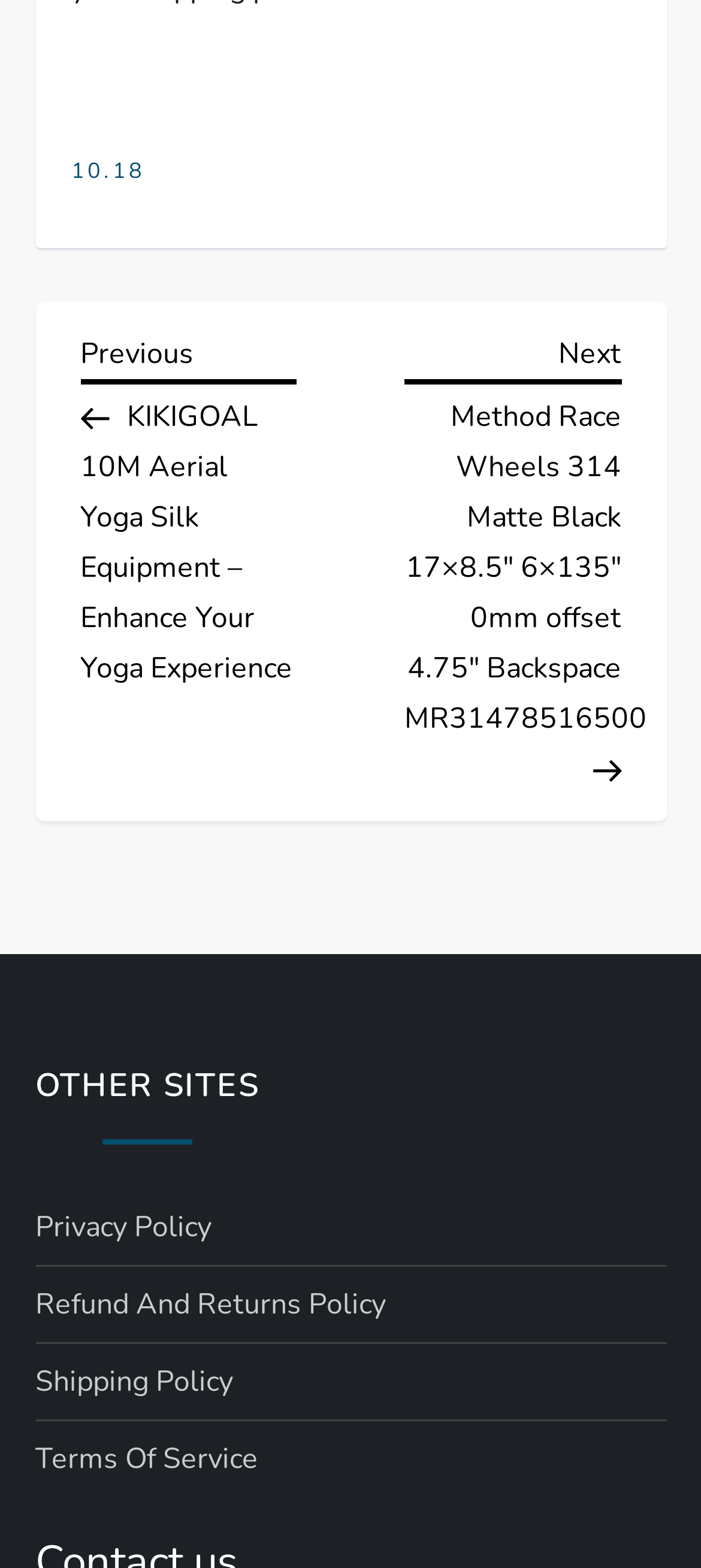Give a concise answer using only one word or phrase for this question:
How many links are there in the OTHER SITES section?

4